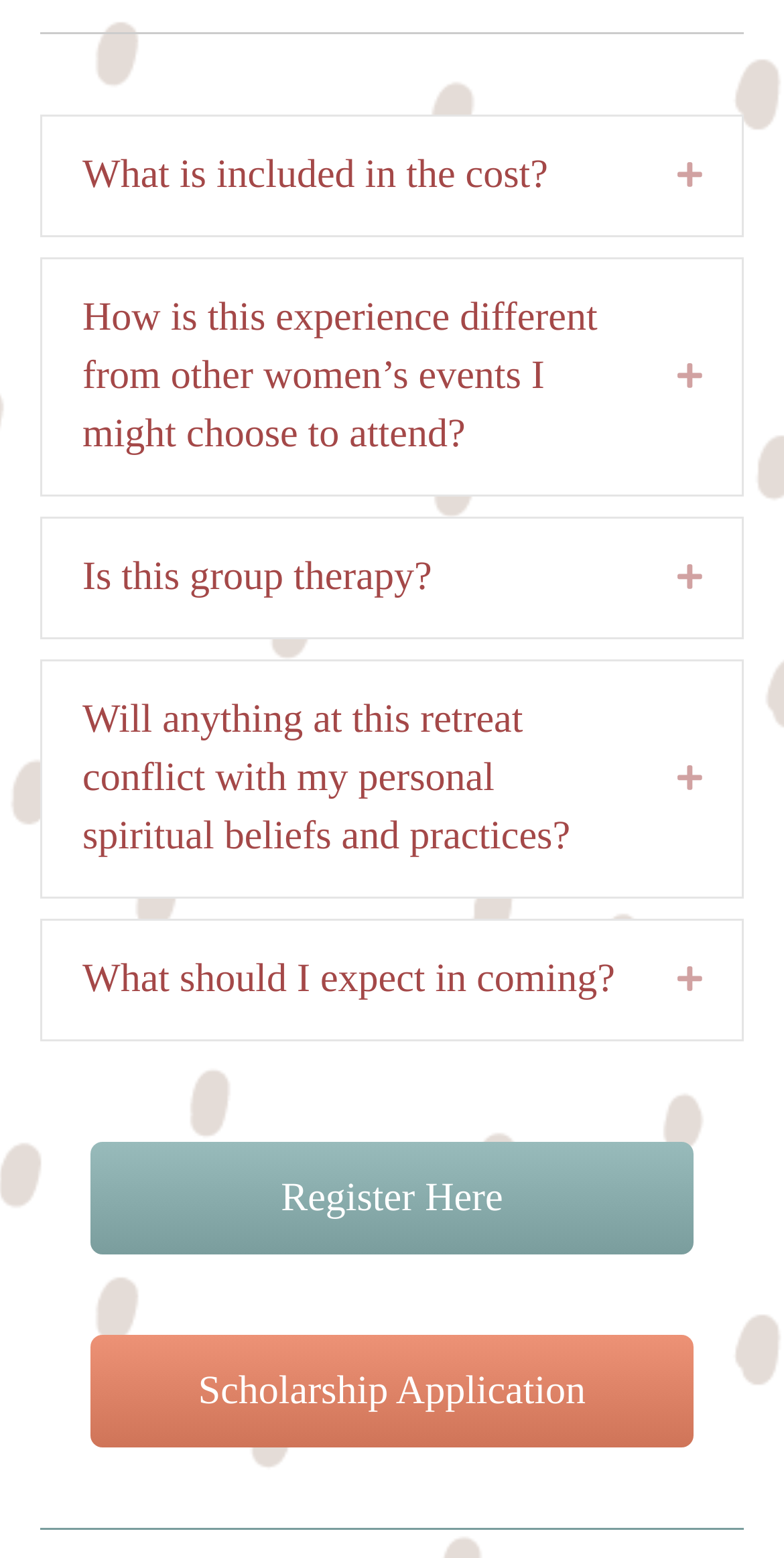Identify the bounding box coordinates of the part that should be clicked to carry out this instruction: "Expand 'What should I expect in coming?'".

[0.105, 0.658, 0.787, 0.695]